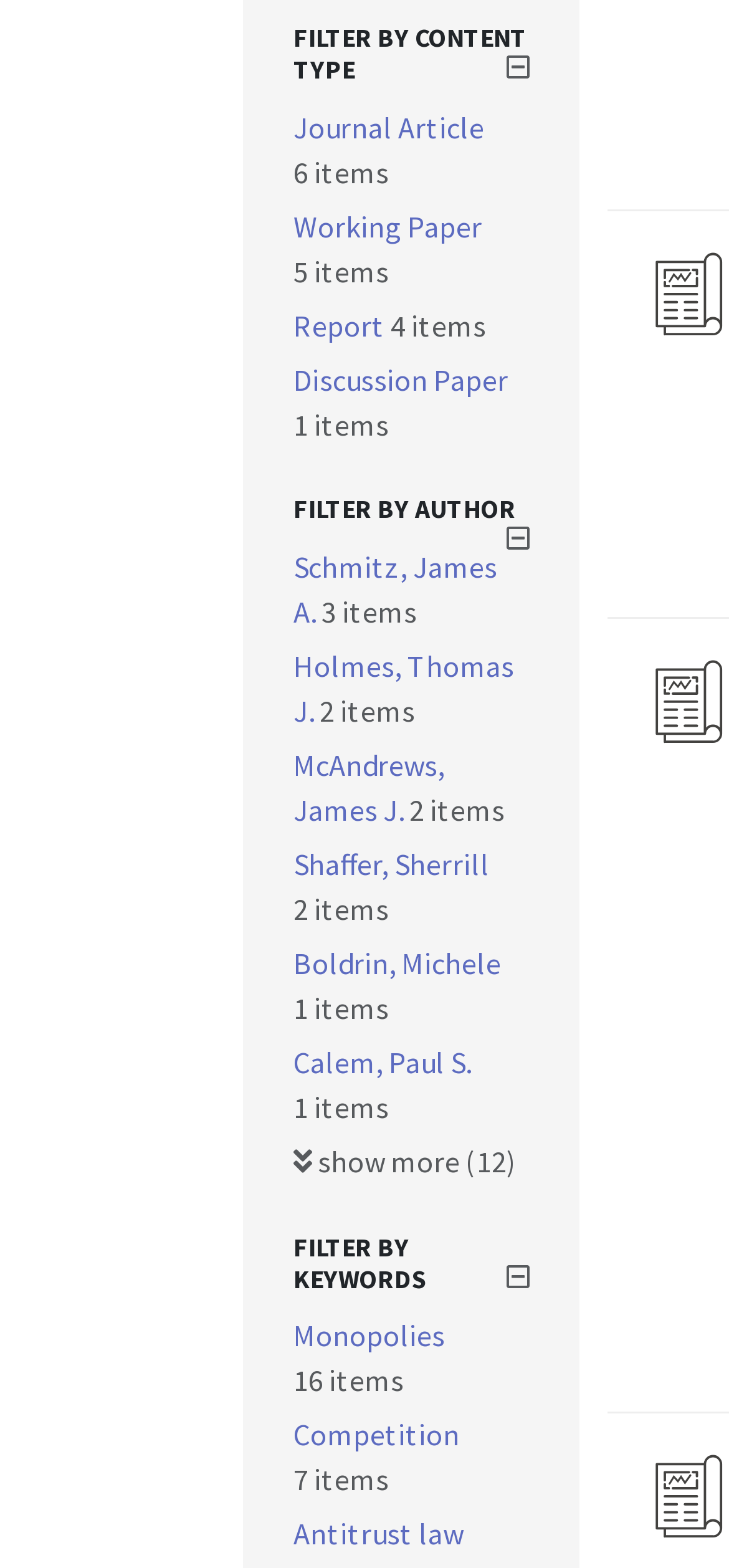Determine the bounding box coordinates for the UI element with the following description: "Monopolies". The coordinates should be four float numbers between 0 and 1, represented as [left, top, right, bottom].

[0.403, 0.84, 0.61, 0.864]